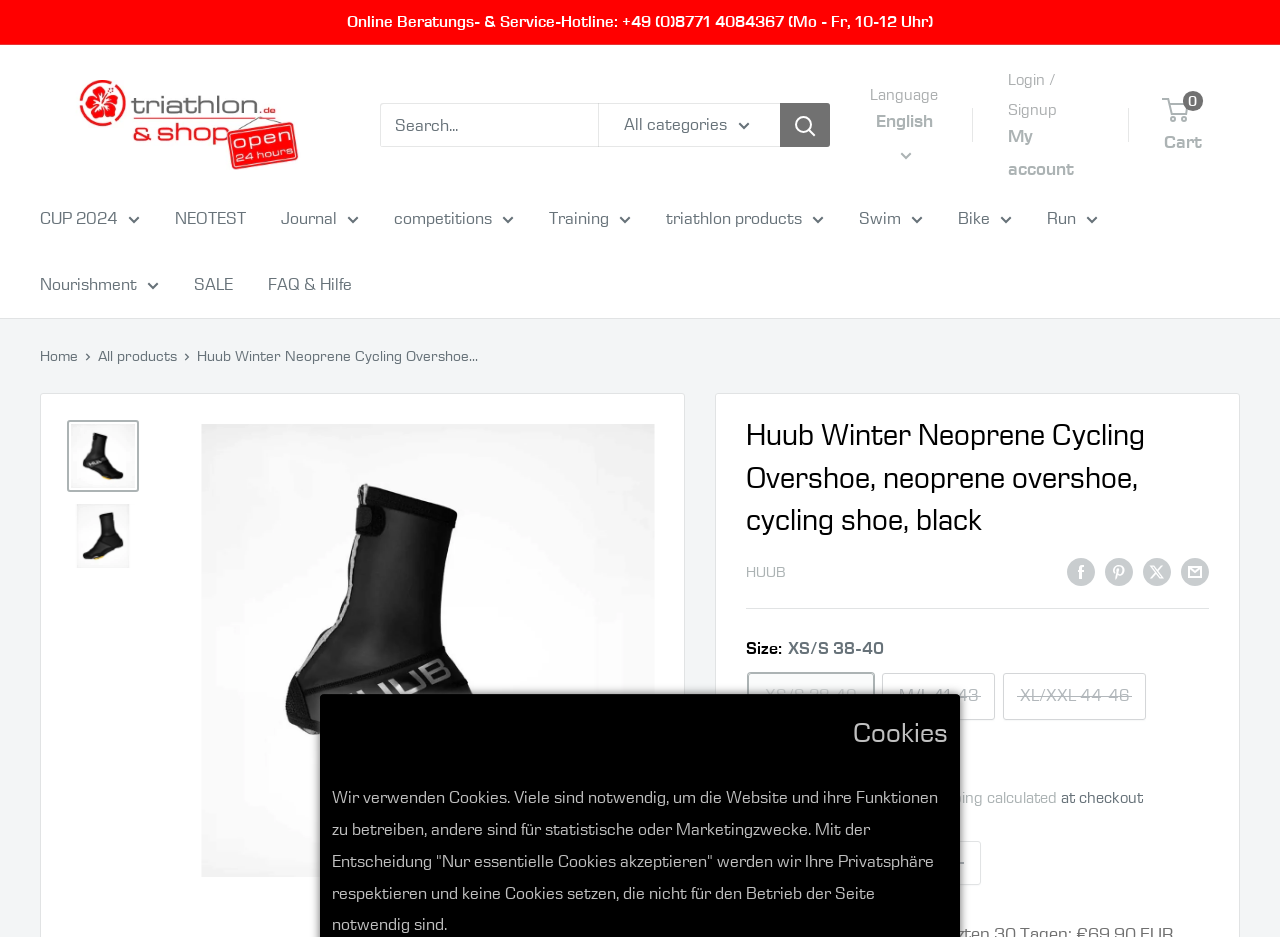Please identify the primary heading on the webpage and return its text.

Huub Winter Neoprene Cycling Overshoe, neoprene overshoe, cycling shoe, black